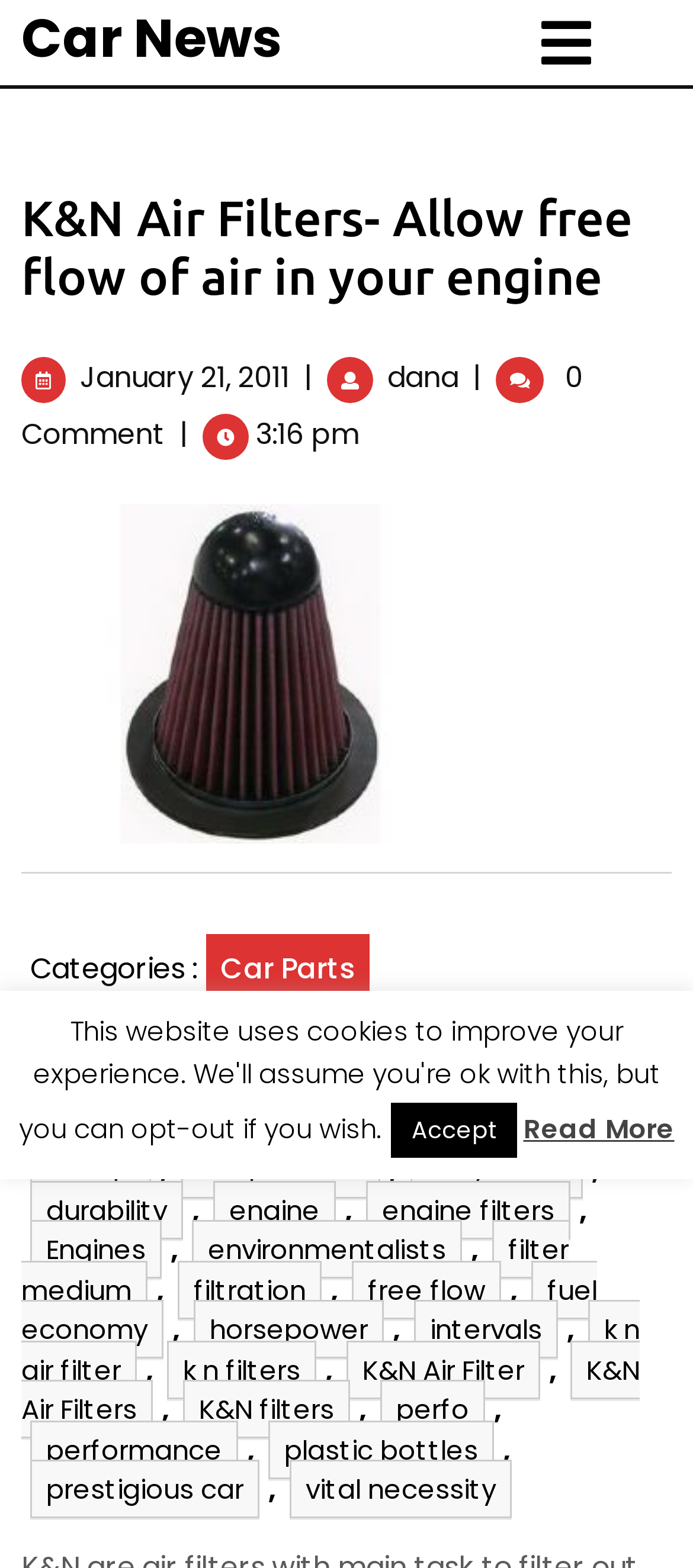Identify and provide the bounding box for the element described by: "Design".

[0.044, 0.727, 0.218, 0.765]